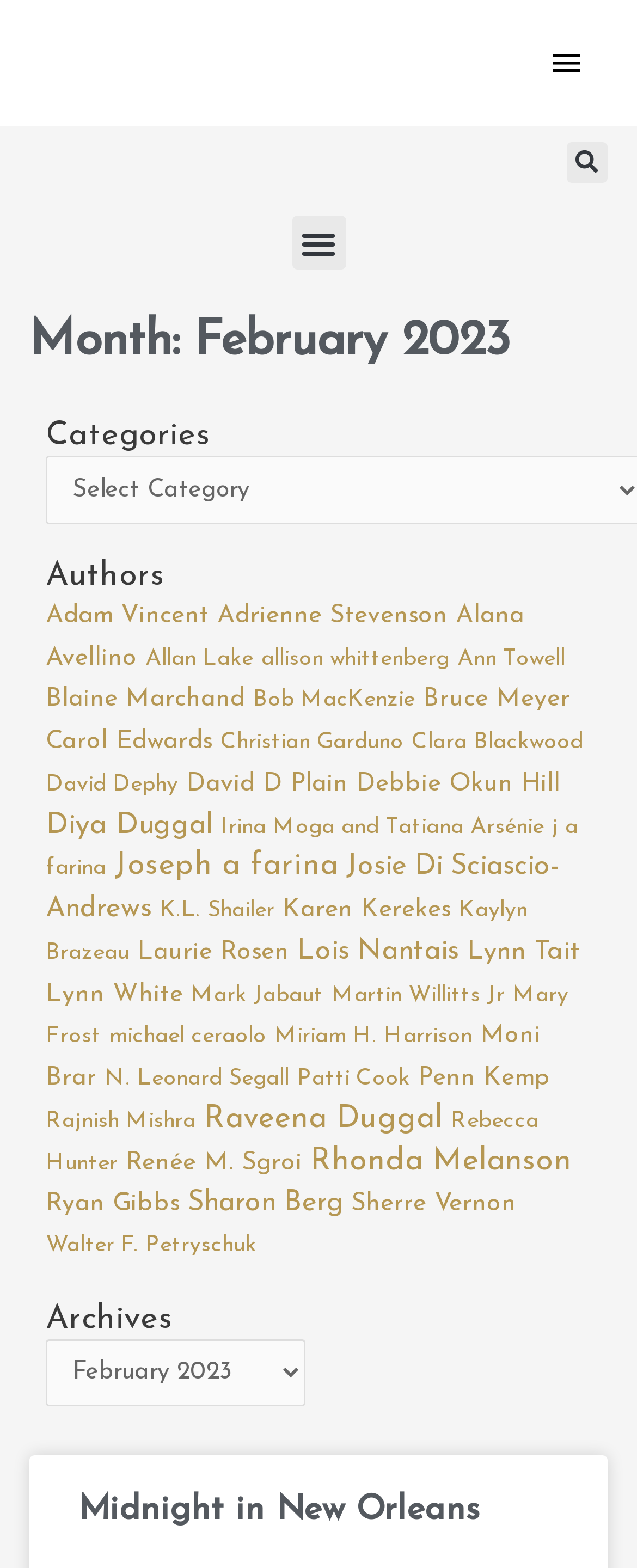Identify the bounding box coordinates of the HTML element based on this description: "Search".

[0.89, 0.091, 0.954, 0.117]